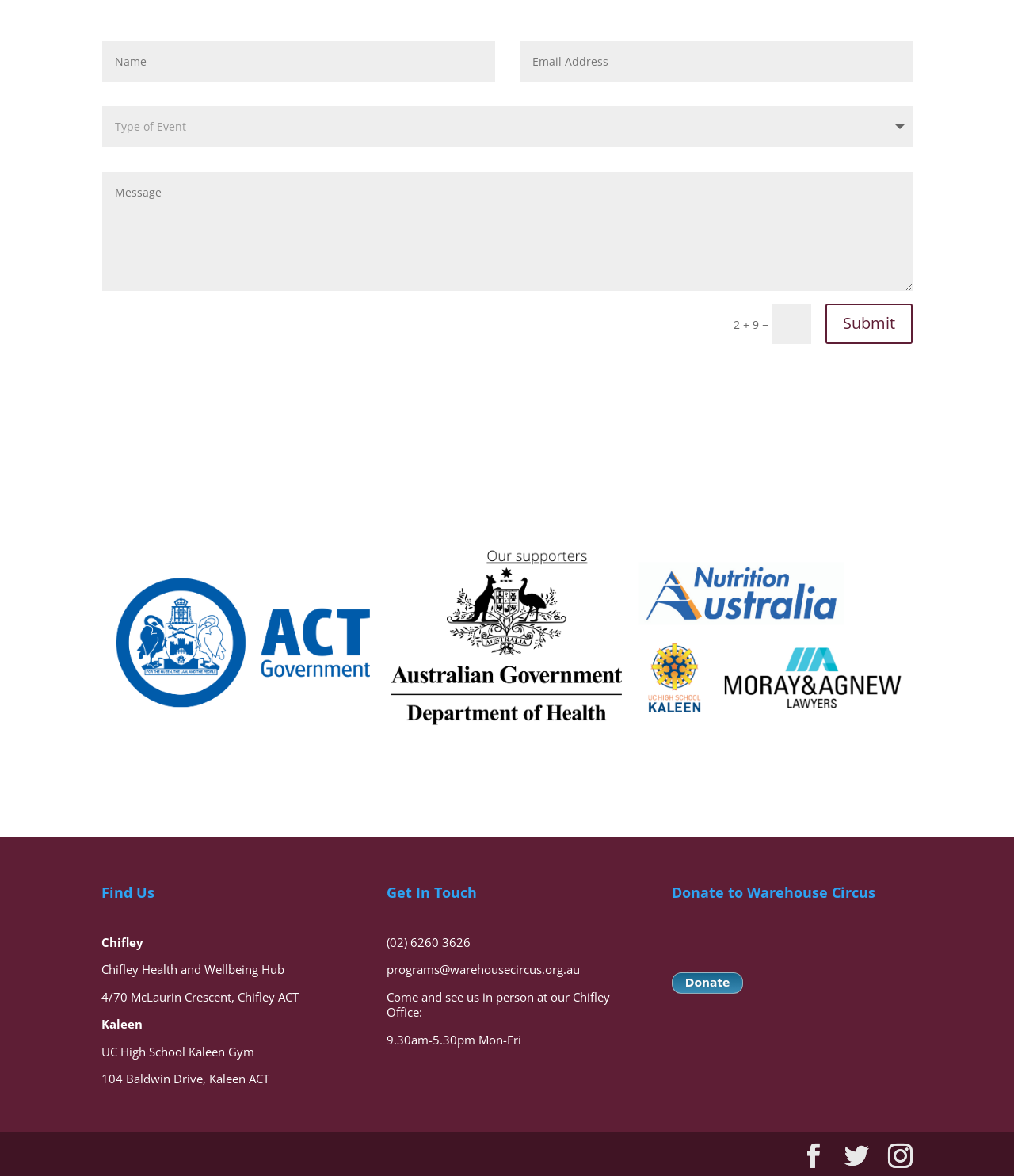What is the purpose of the 'Donate' button?
Refer to the screenshot and answer in one word or phrase.

To donate to Warehouse Circus